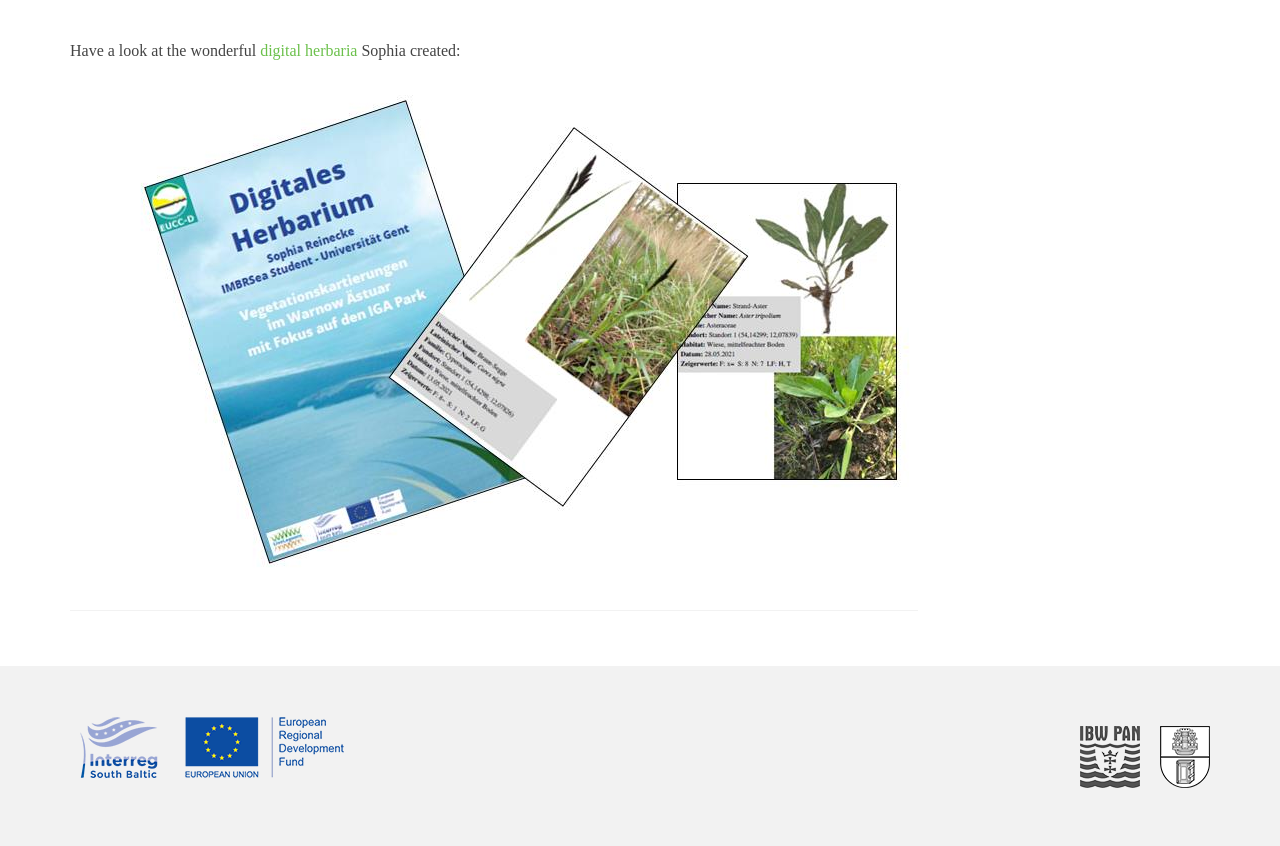Identify the bounding box for the element characterized by the following description: "digital herbaria".

[0.203, 0.05, 0.279, 0.07]